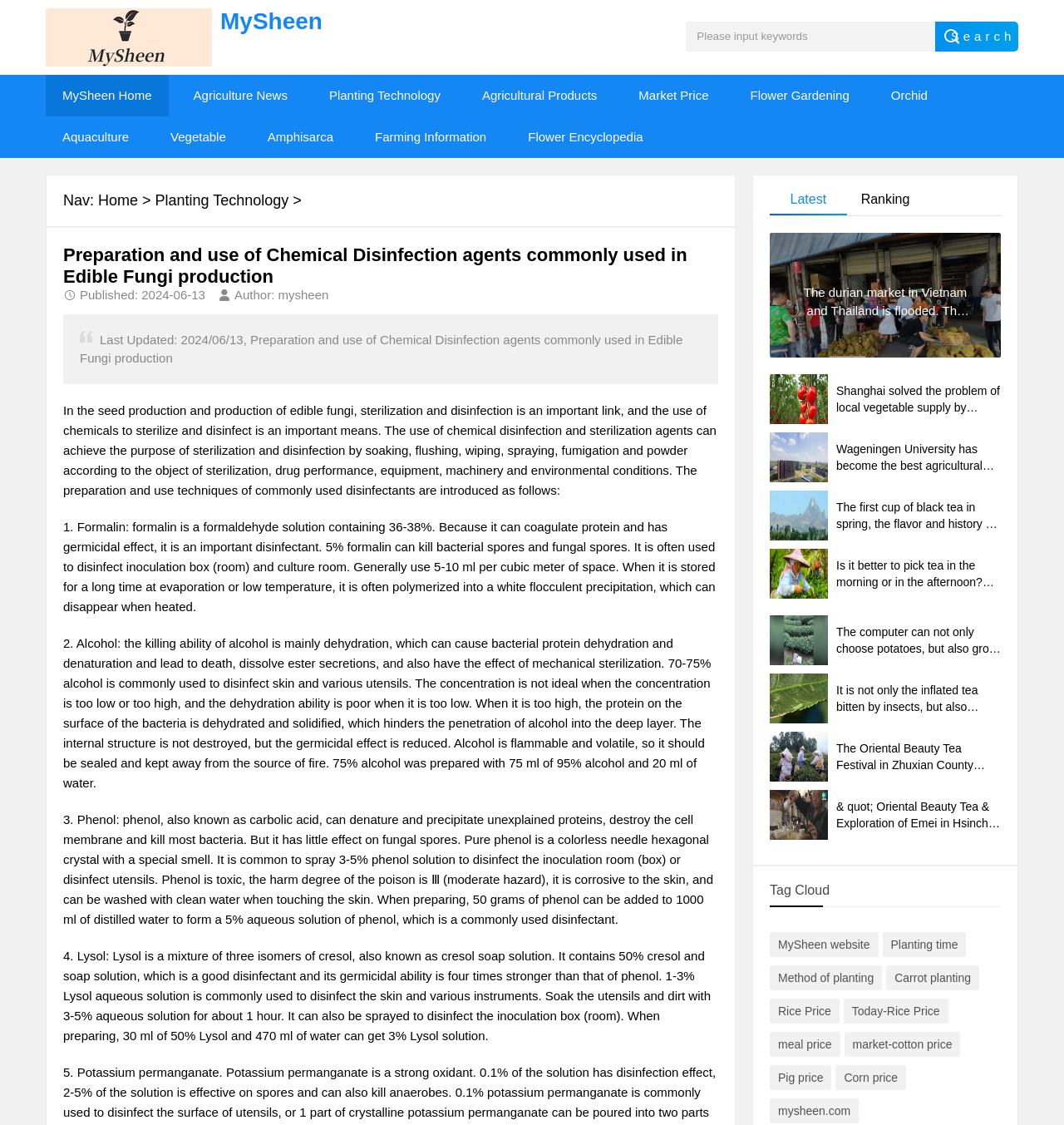Generate the text content of the main headline of the webpage.

Preparation and use of Chemical Disinfection agents commonly used in Edible Fungi production